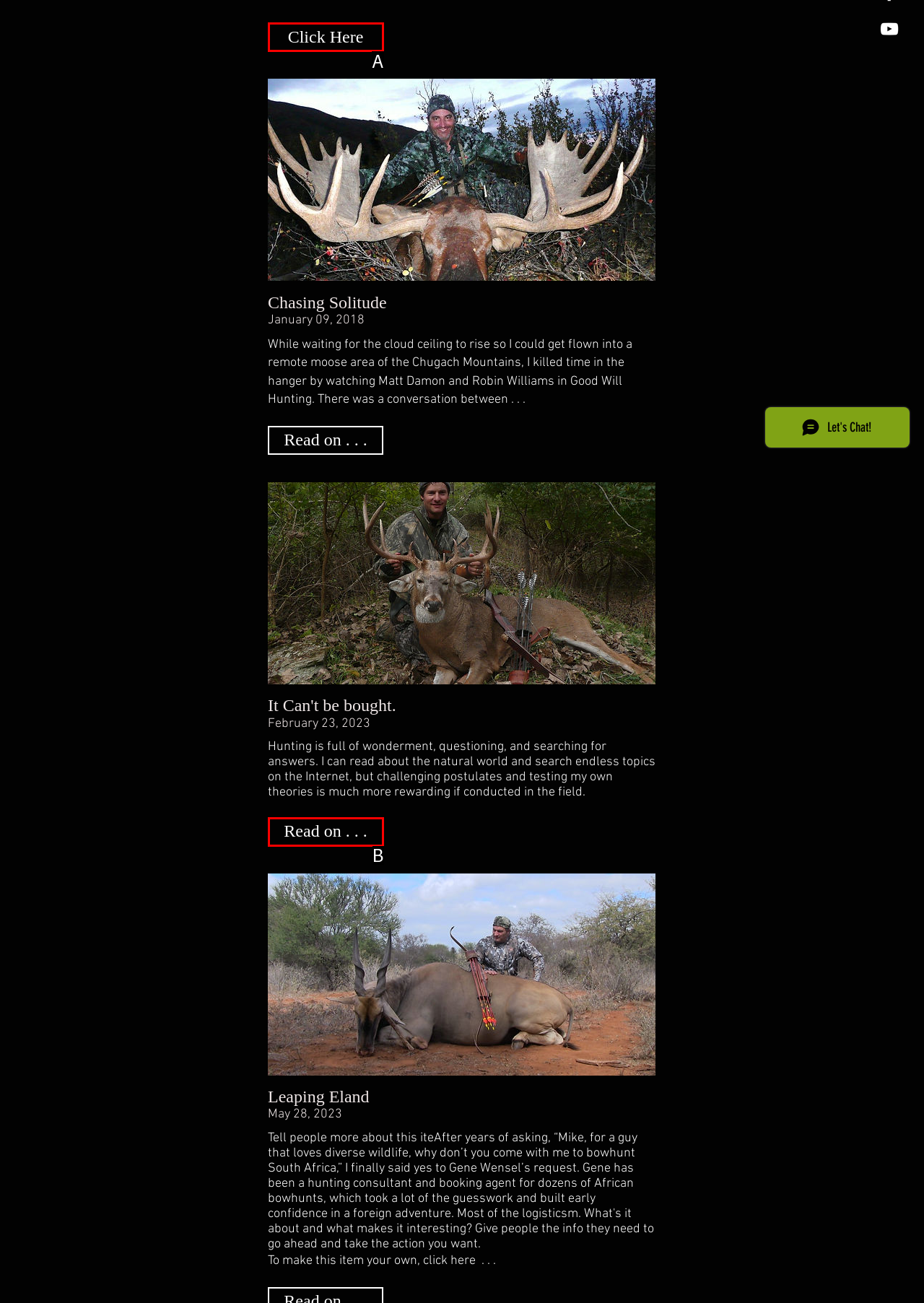Choose the option that matches the following description: Click Here
Answer with the letter of the correct option.

A